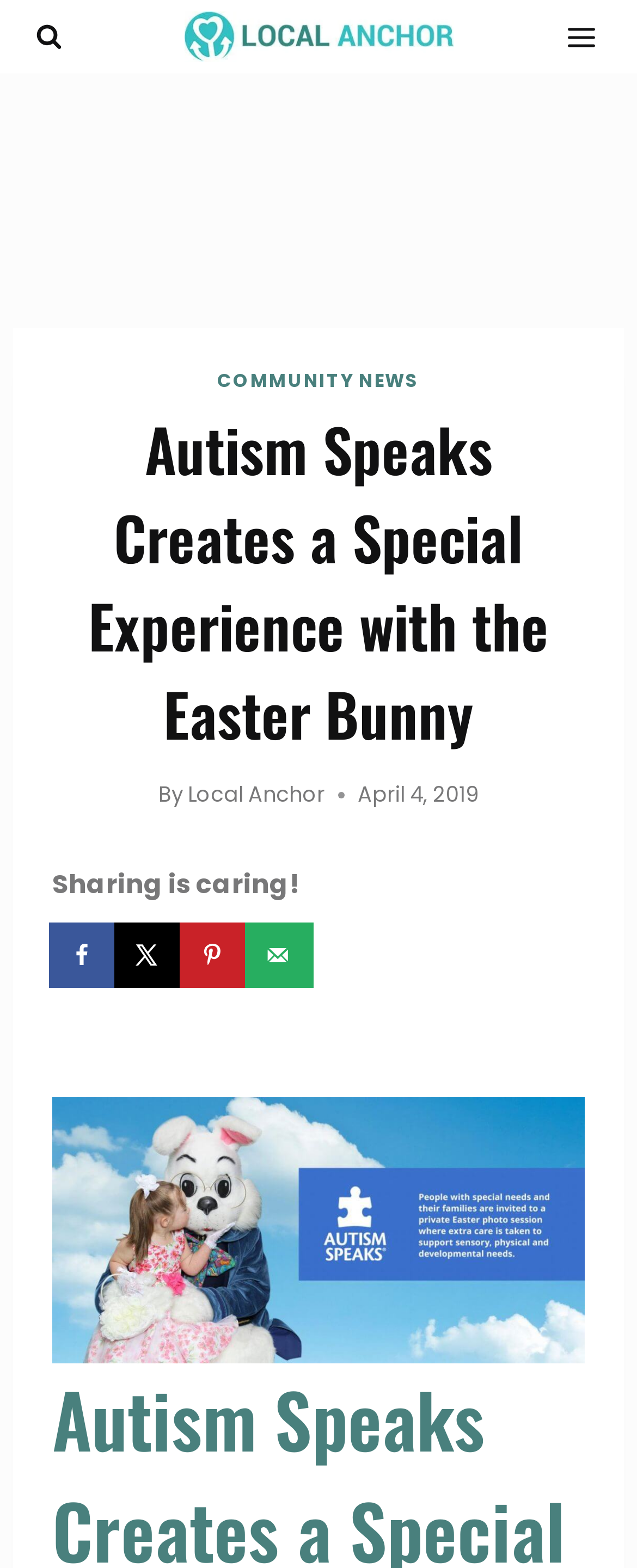Please identify the bounding box coordinates of the region to click in order to complete the given instruction: "Open menu". The coordinates should be four float numbers between 0 and 1, i.e., [left, top, right, bottom].

[0.851, 0.007, 0.938, 0.04]